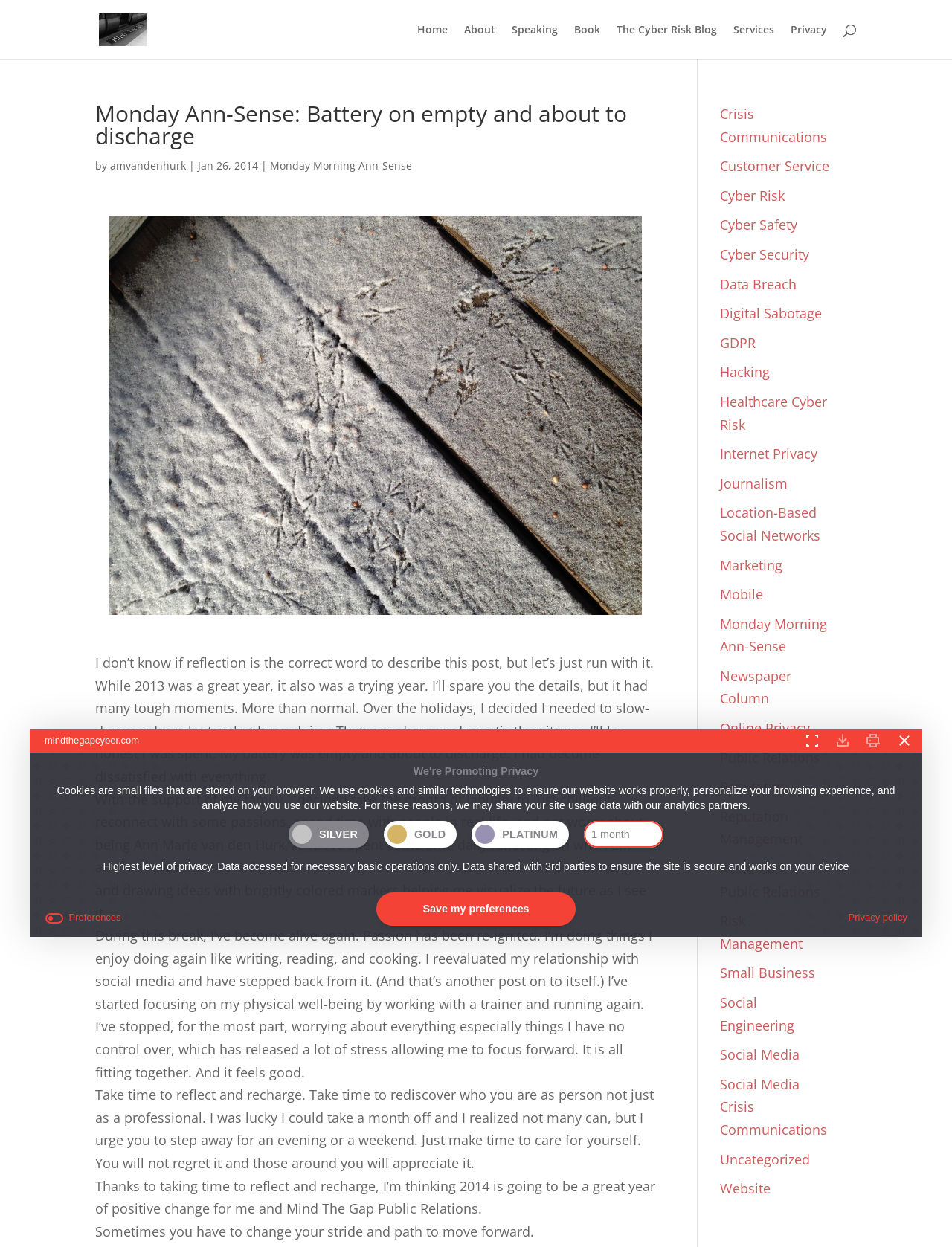Based on the image, please respond to the question with as much detail as possible:
What is the title of the blog post?

The title of the blog post can be found in the heading element with the text 'Monday Ann-Sense: Battery on empty and about to discharge'.